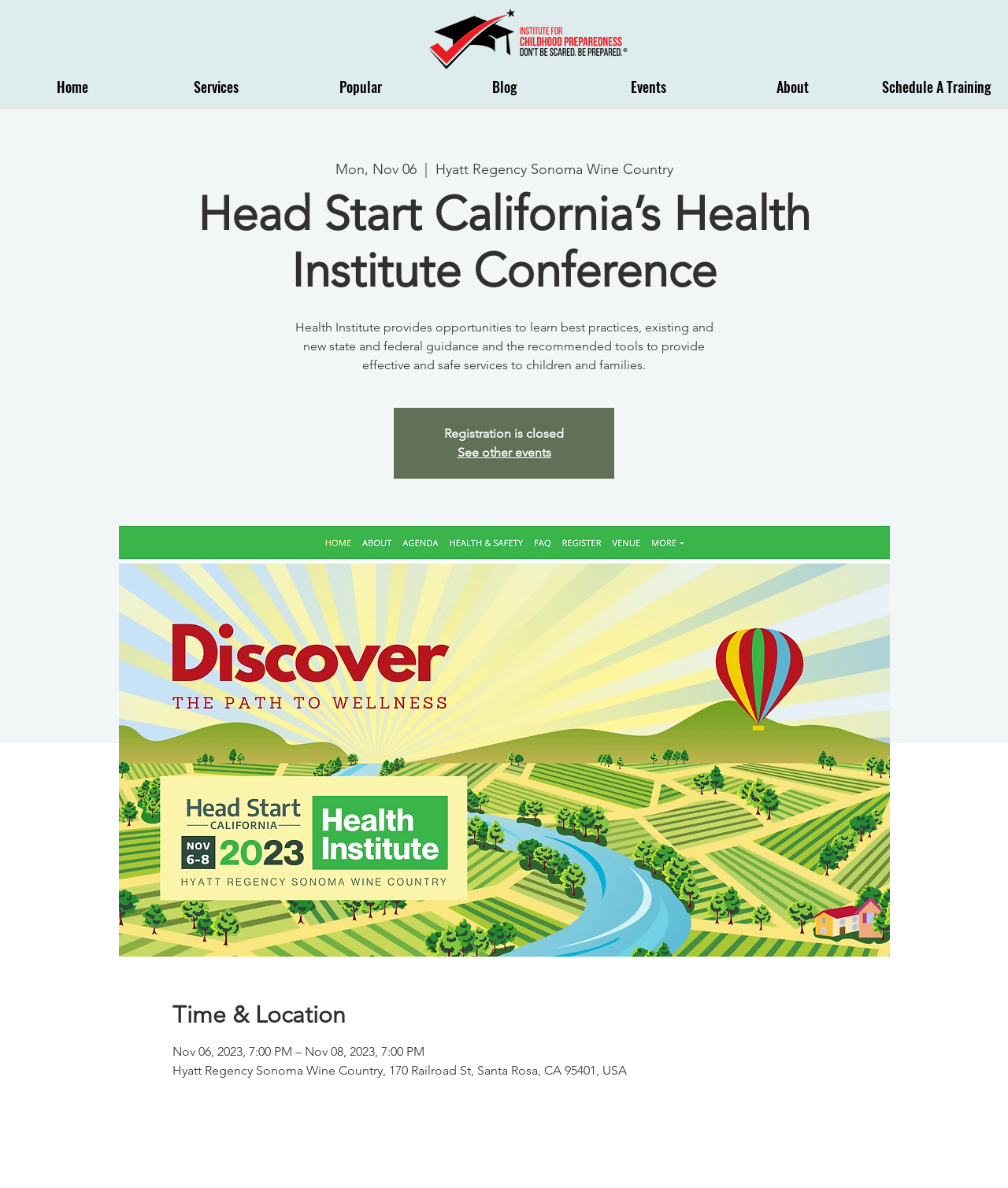Respond concisely with one word or phrase to the following query:
What can I do if I want to see other events?

Click on 'See other events'